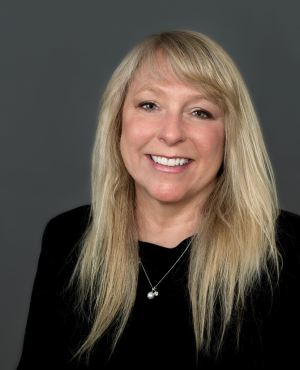Give a comprehensive caption that covers the entire image content.

The image features a professional portrait of Kristy Stephenson, a licensed Missouri Realtor® with Berkshire Hathaway HomeServices Select Properties. In the photograph, she displays a warm and welcoming smile, exuding confidence and approachability. She has long, blonde hair that frames her face and is noticeably relaxed, adding a friendly touch to her professional appearance. Kristy is dressed in black attire, elevating her sophisticated look against a neutral gray background. This portrait is part of her professional profile, designed to connect with potential clients, reflecting her experience in the real estate industry and her commitment to providing excellent service.